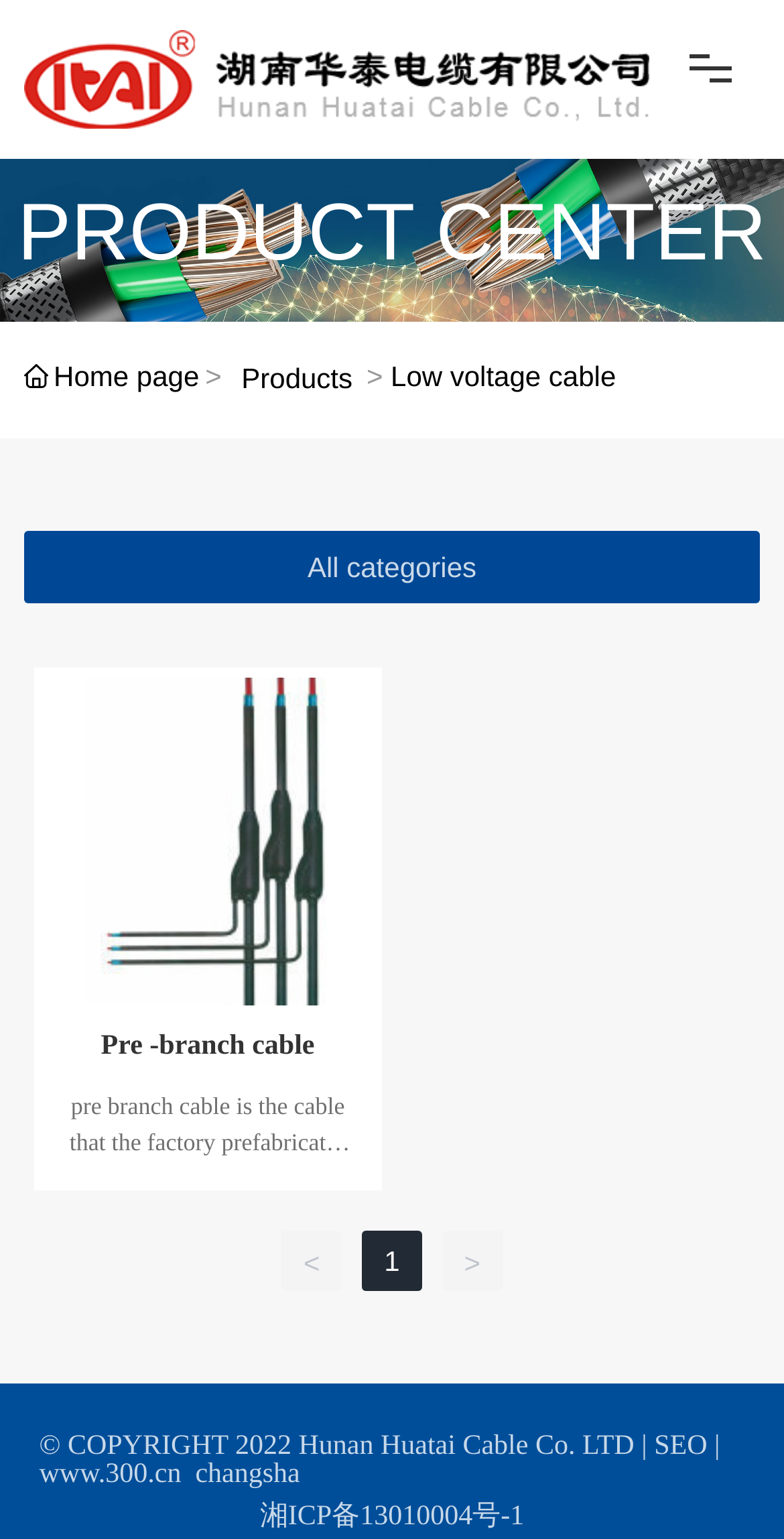Produce an elaborate caption capturing the essence of the webpage.

The webpage is about Low voltage cable products from Hunan Huatai Cable Co., LTD. At the top left, there is a logo of Huatai, accompanied by a link to the company's homepage. To the right of the logo, there is a navigation menu with links to various sections, including Home, About Us, Products, Solution, Honor, Engineering case, Service, News Center, and Contact us. Each link has a corresponding icon.

Below the navigation menu, there is a section with a heading "PRODUCT CENTER" and a link to the same. On the right side of this section, there is a link to the Home page with a small icon.

The main content of the page is focused on Low voltage cable products, with a title "Low voltage cable" in the middle of the page. There is a button "All categories" above the title, and a link to "Pre-branch cable" below it.

On the right side of the page, there is a section with links to various categories, including Huatai, with a corresponding icon. Below this section, there are pagination links, including "<", "1", and ">".

At the bottom of the page, there is a footer section with copyright information, links to SEO and www.300.cn, and a link to changsha. There is also a license number "湘ICP备13010004号-1" at the very bottom of the page.